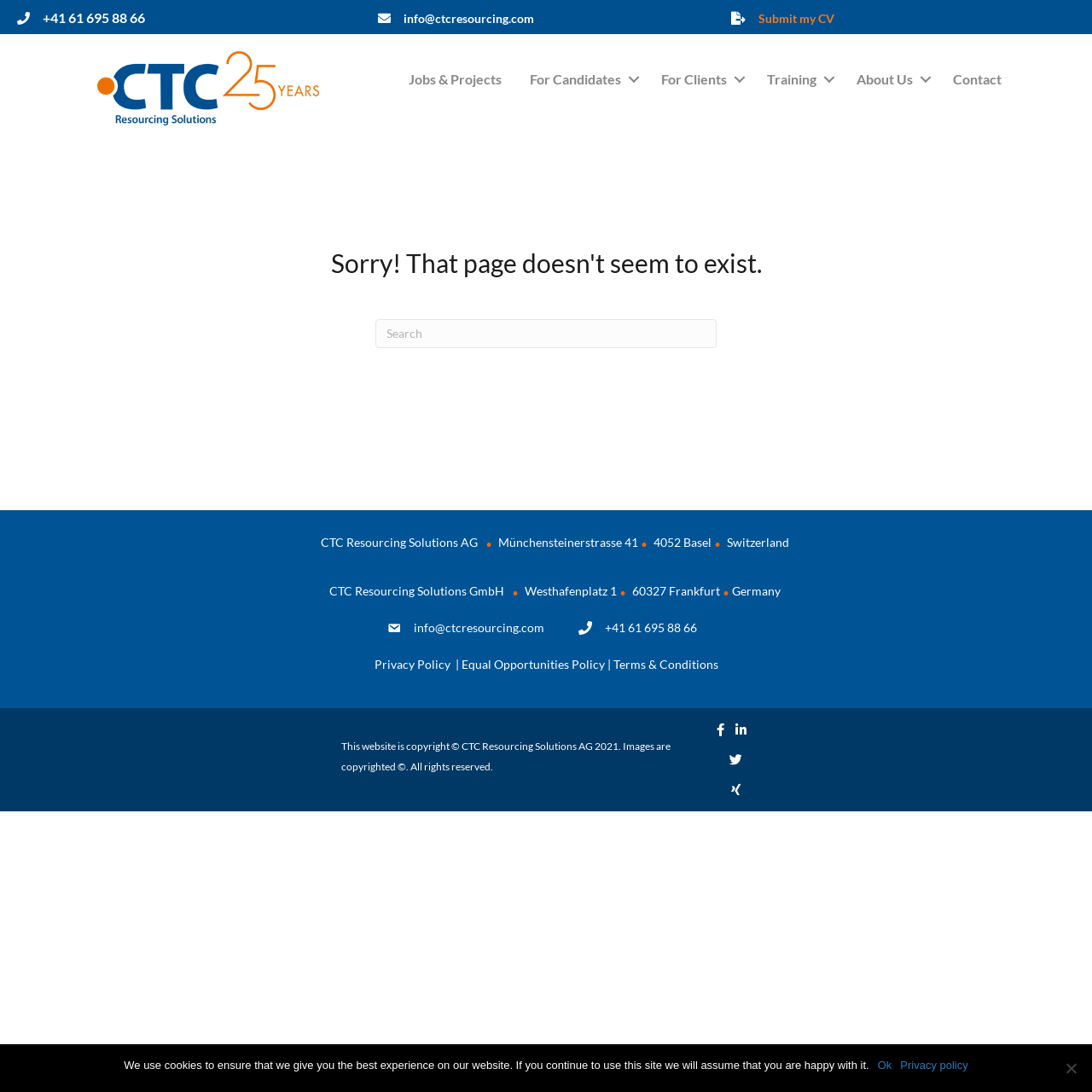Indicate the bounding box coordinates of the clickable region to achieve the following instruction: "Read the article about The Remote Employer’s Guide to Virtual Onboarding."

None